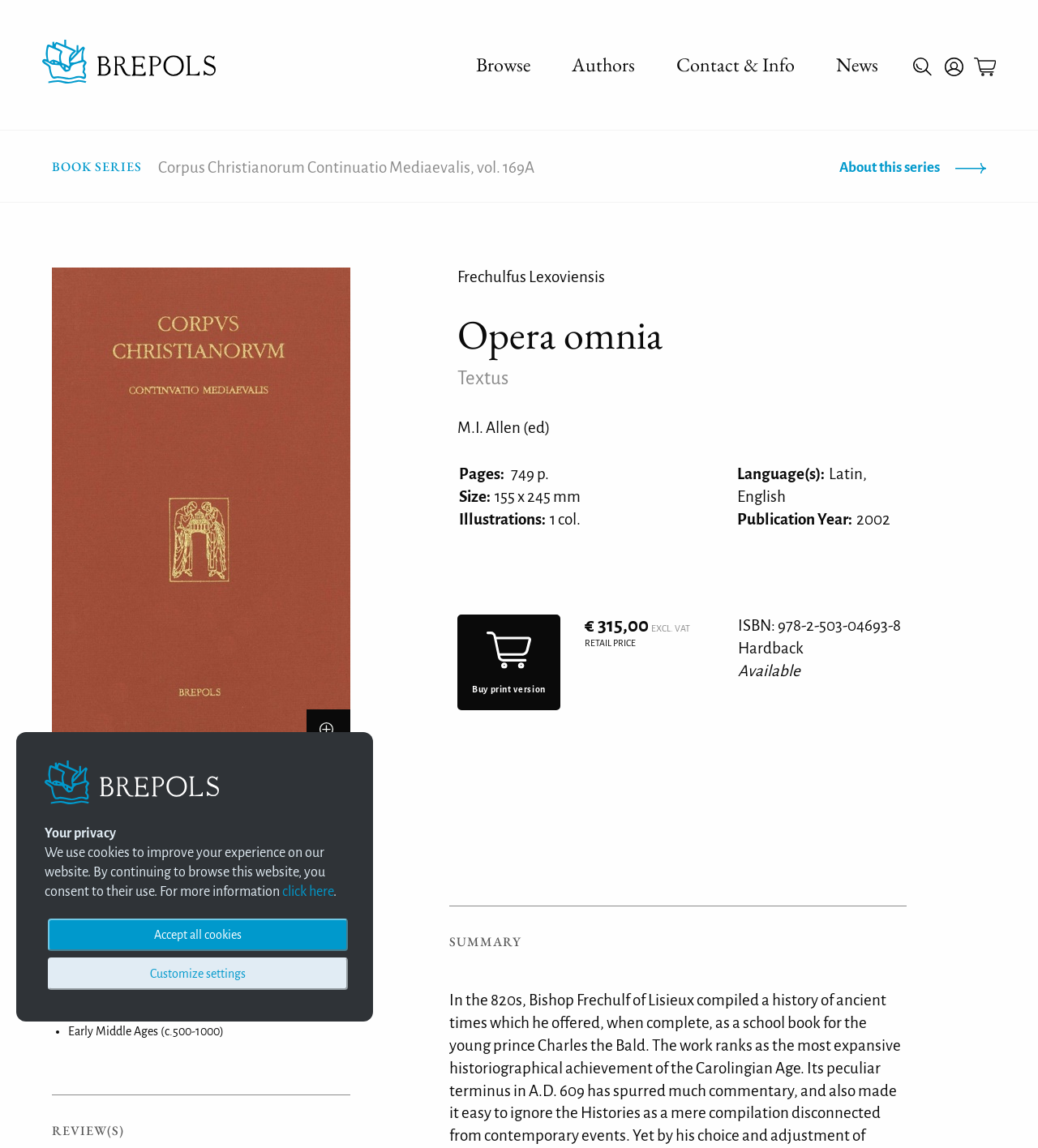What is the title of the book?
Please describe in detail the information shown in the image to answer the question.

The title of the book can be found in the middle of the webpage, where it says 'Frechulfus Lexoviensis' and 'Opera omnia' in a heading format.